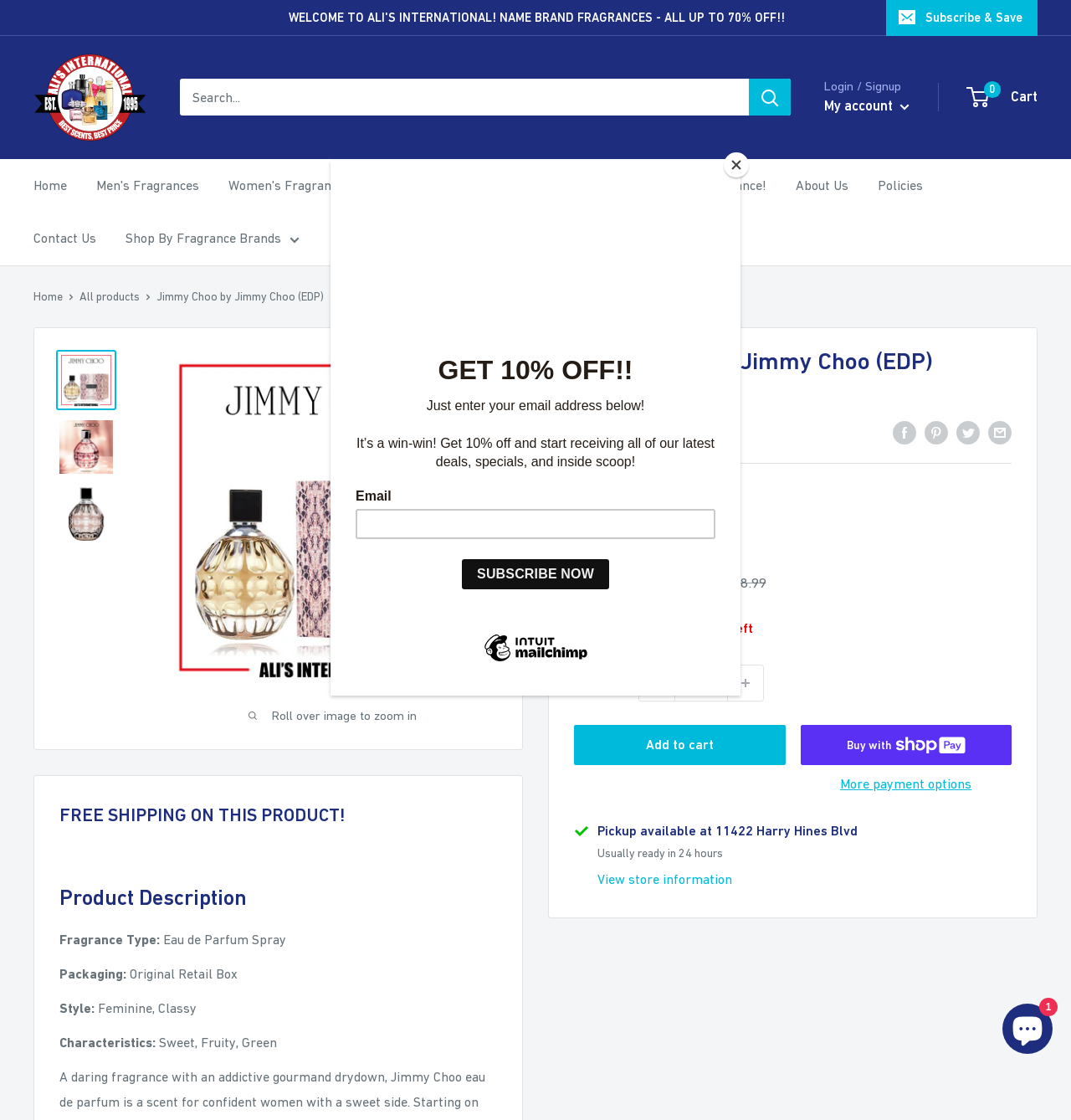Return the bounding box coordinates of the UI element that corresponds to this description: "aria-describedby="a11y-new-window-message"". The coordinates must be given as four float numbers in the range of 0 and 1, [left, top, right, bottom].

[0.052, 0.372, 0.109, 0.426]